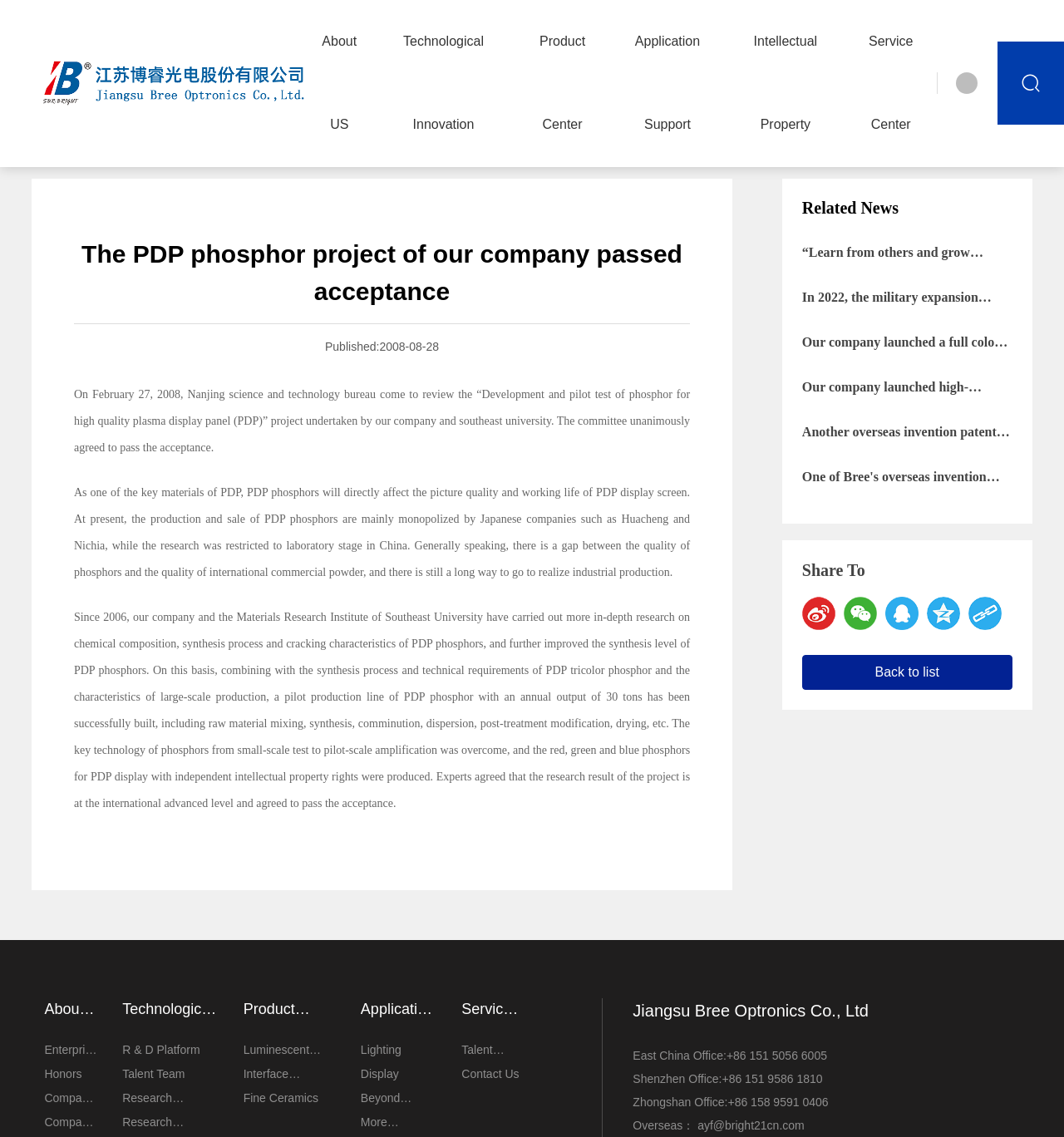What is the company name mentioned on the webpage? Based on the screenshot, please respond with a single word or phrase.

Jiangsu Bree Optronics Co., Ltd